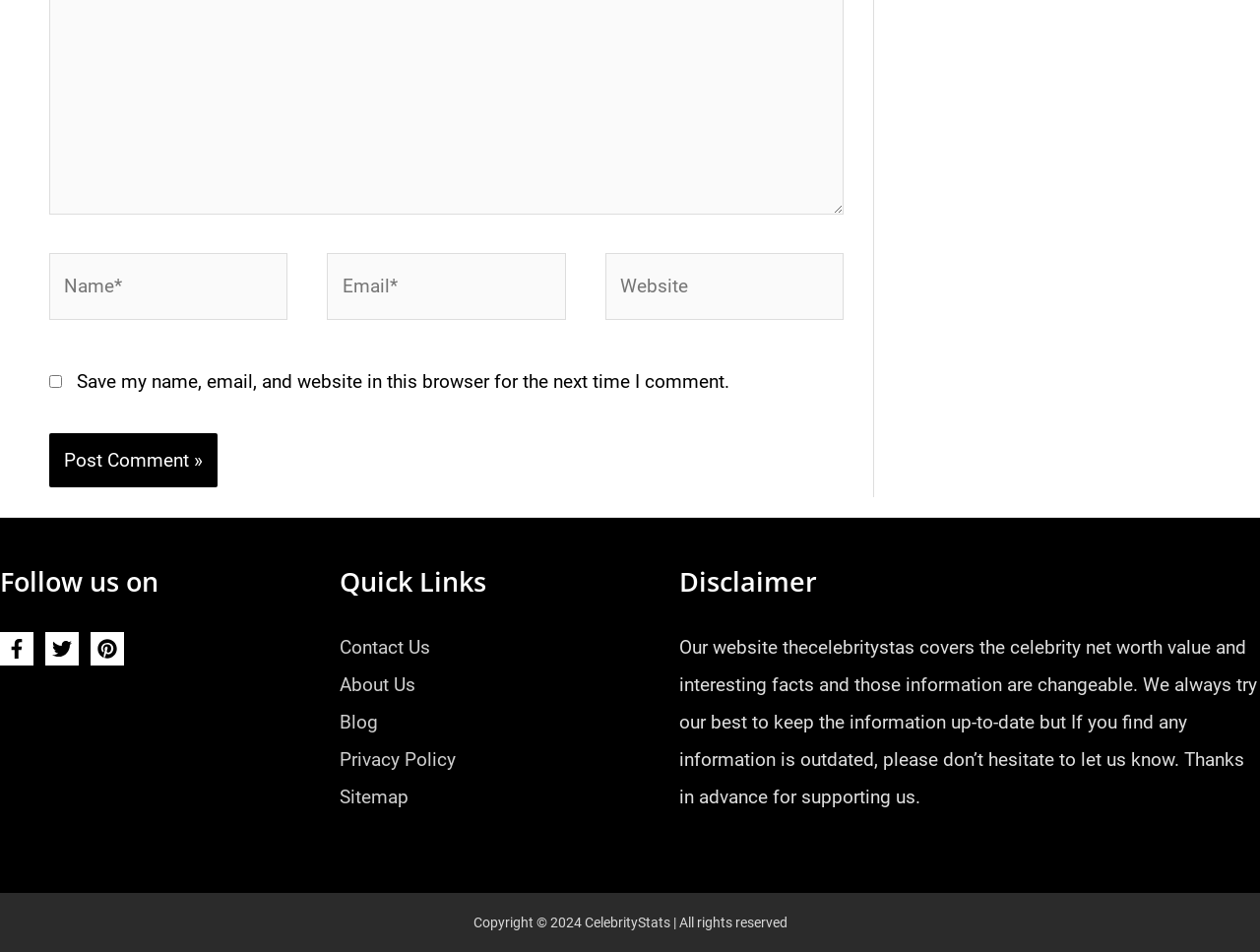Answer this question using a single word or a brief phrase:
What is the disclaimer about?

Outdated information